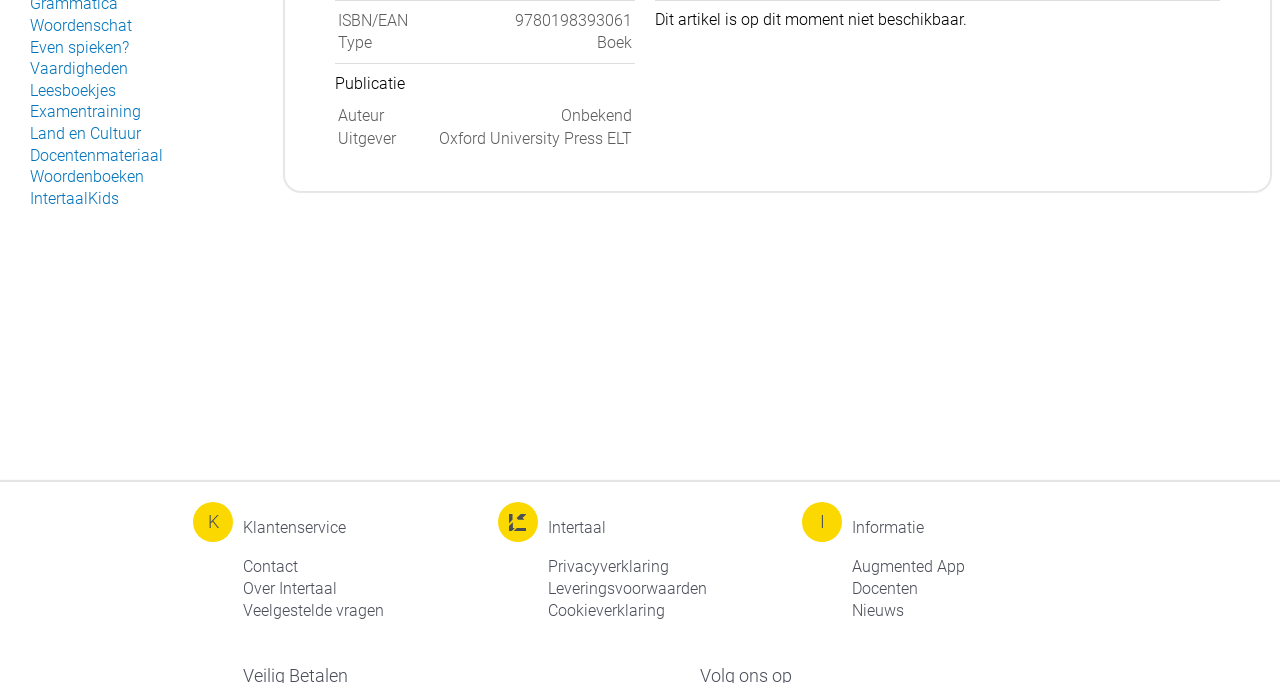Identify the coordinates of the bounding box for the element described below: "Veelgestelde vragen". Return the coordinates as four float numbers between 0 and 1: [left, top, right, bottom].

[0.19, 0.879, 0.3, 0.907]